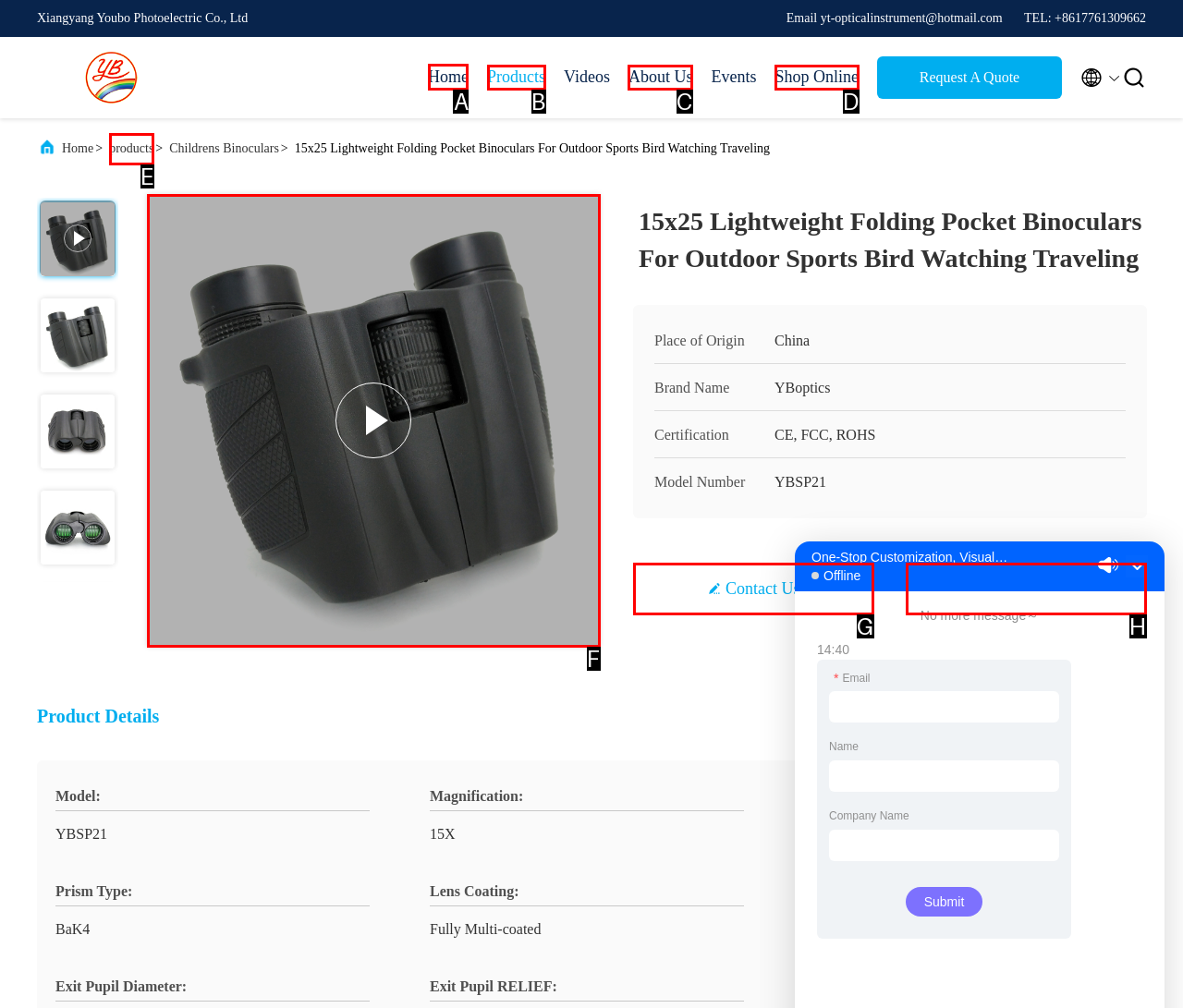Tell me which option I should click to complete the following task: Click the 'Home' link Answer with the option's letter from the given choices directly.

A